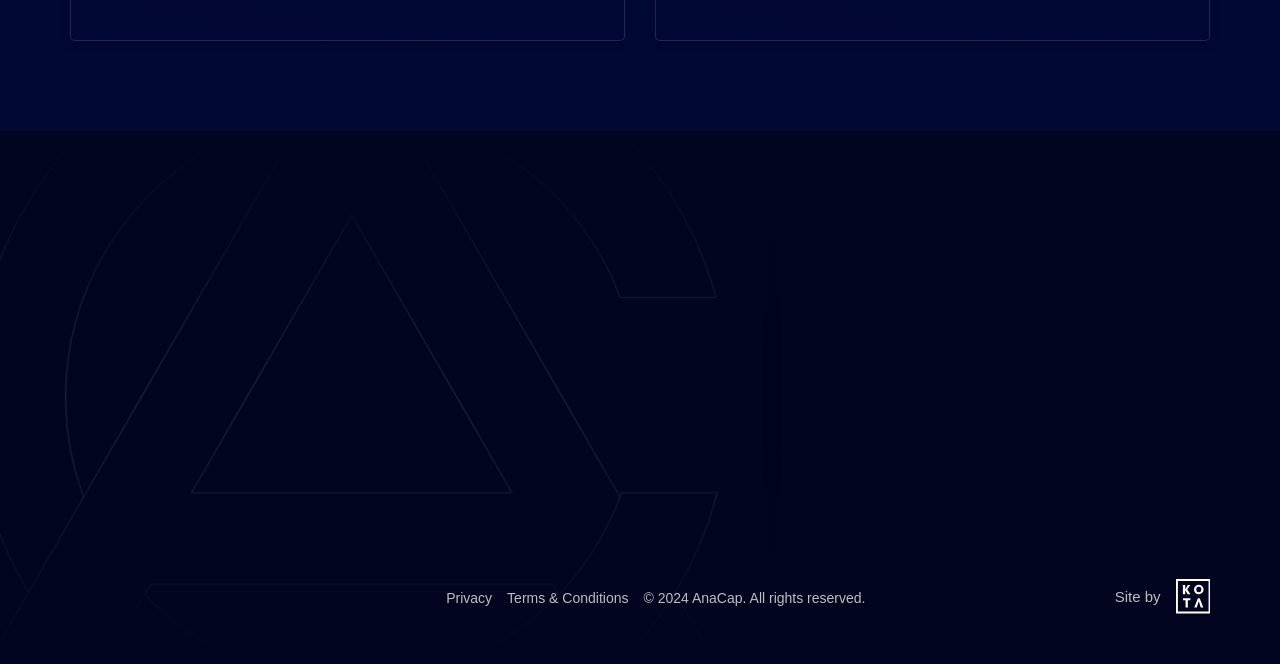Locate the bounding box coordinates of the area you need to click to fulfill this instruction: 'Visit Investment Strategy'. The coordinates must be in the form of four float numbers ranging from 0 to 1: [left, top, right, bottom].

[0.349, 0.517, 0.496, 0.545]